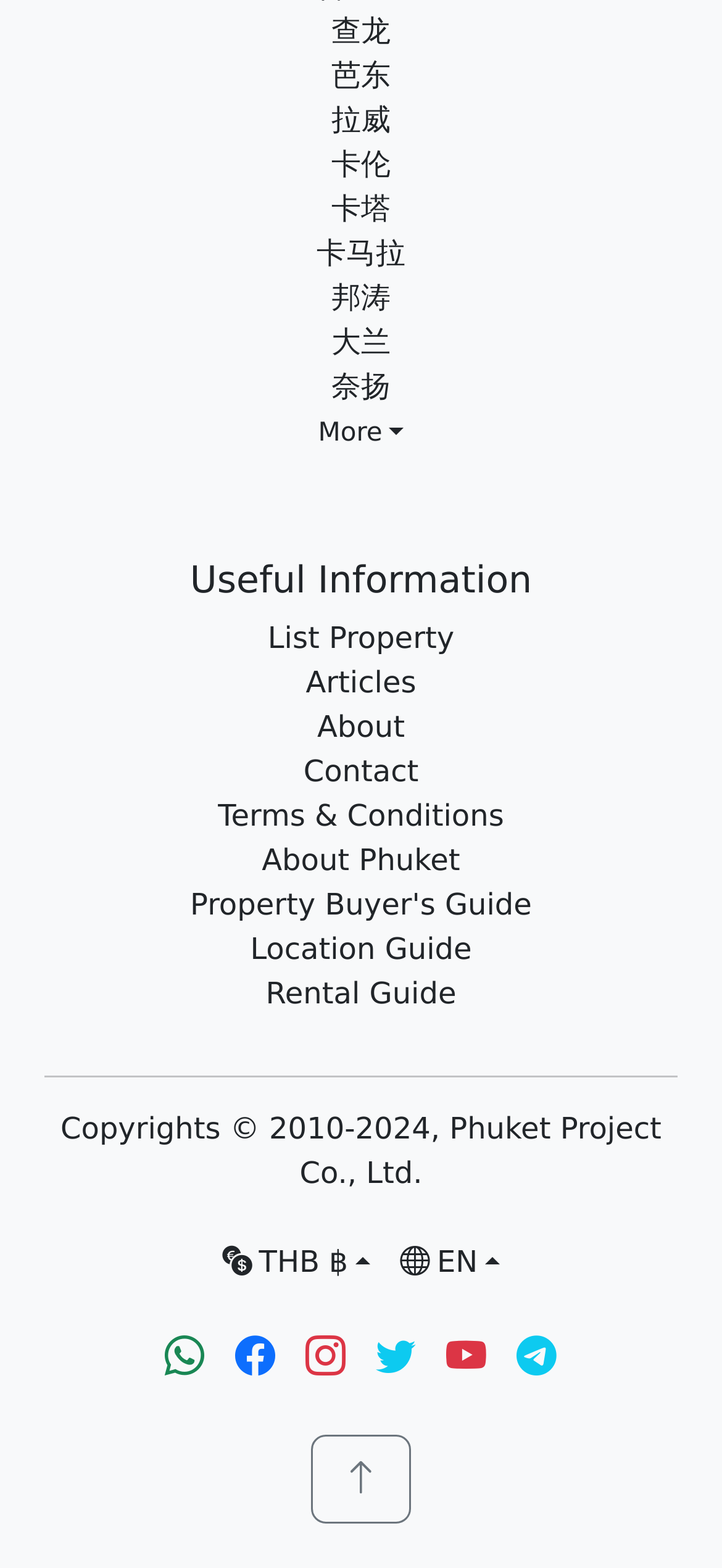Answer the question in a single word or phrase:
What is the purpose of the 'More' button?

To show more information